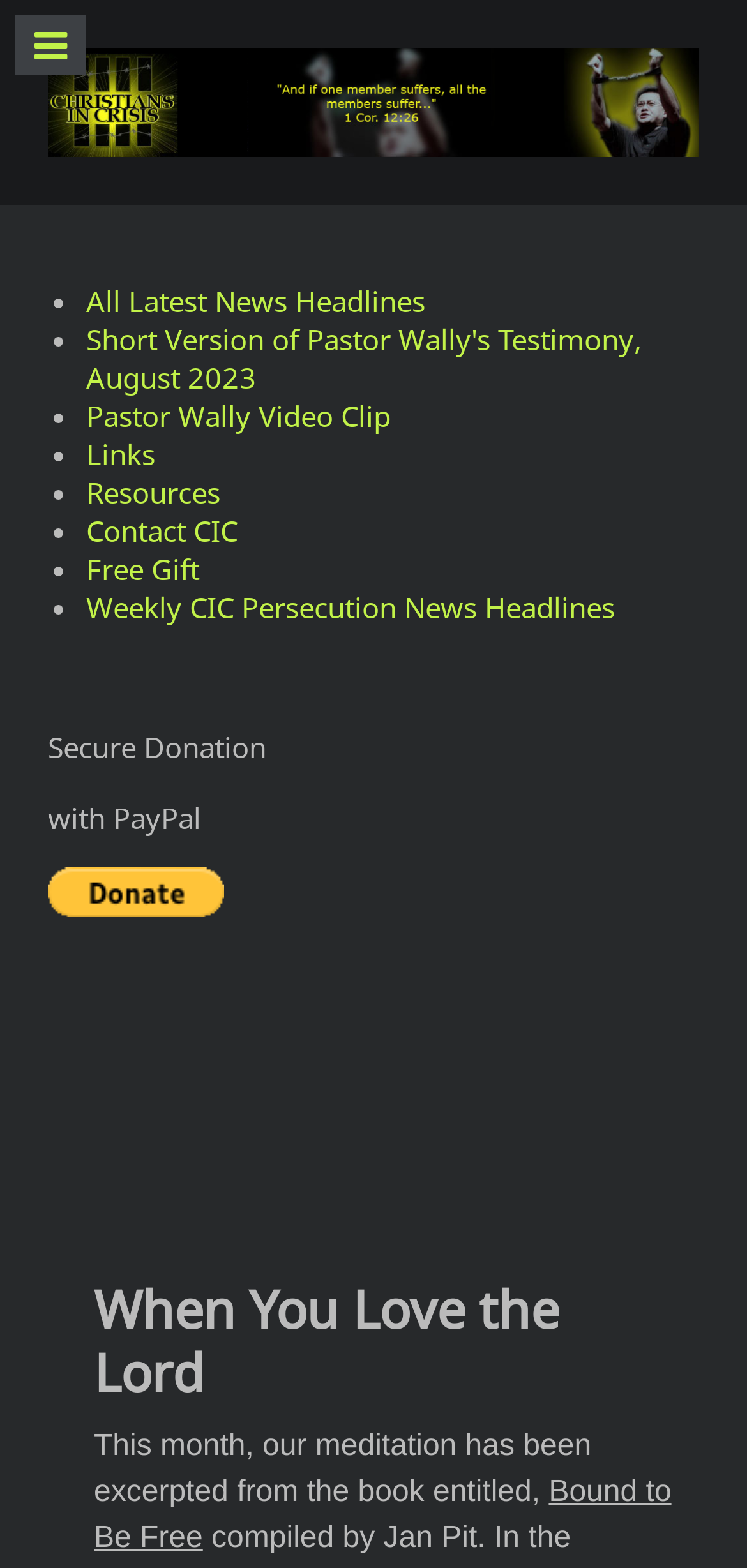How many links are in the list?
Answer the question with a single word or phrase, referring to the image.

7